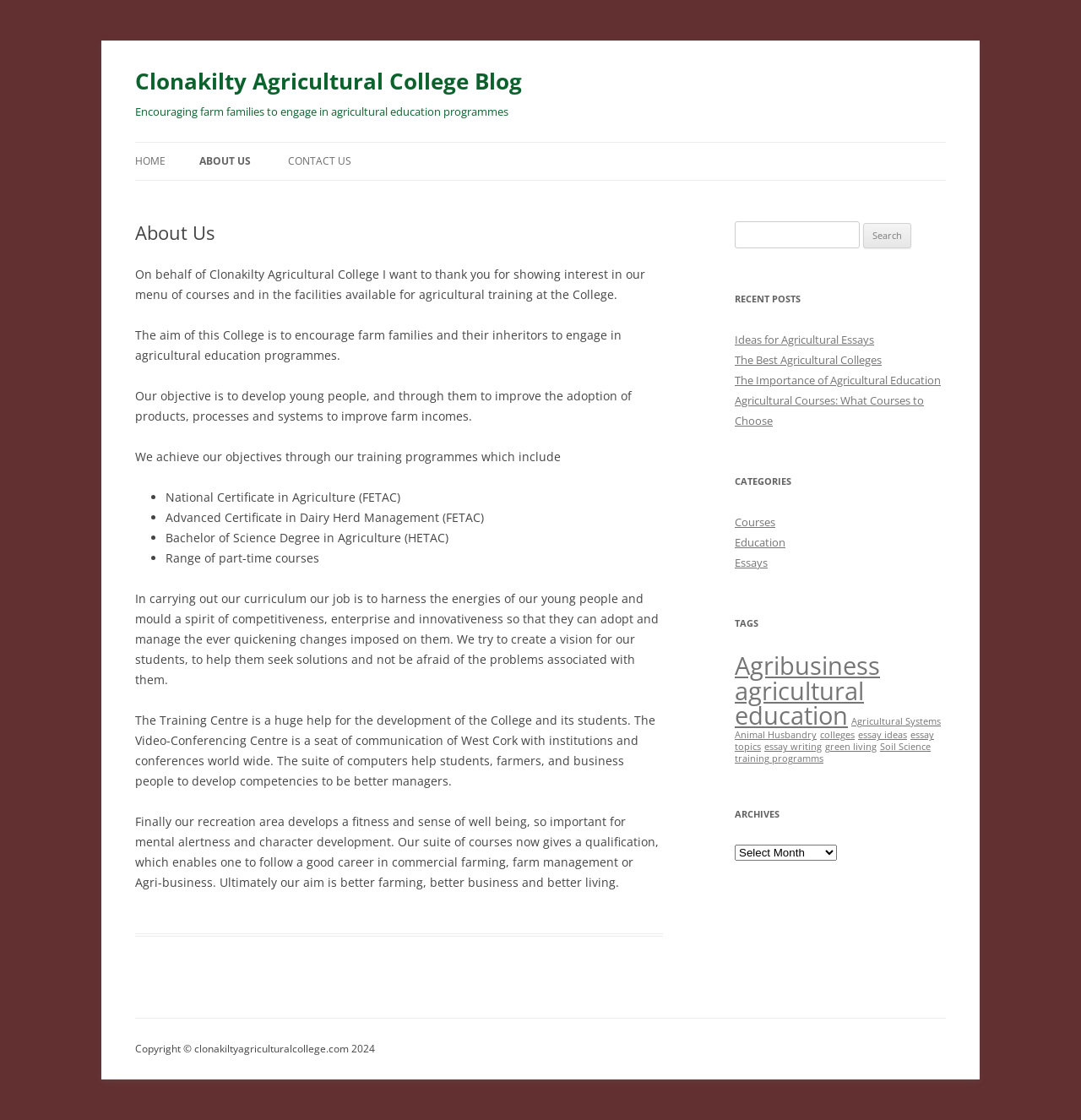Please identify the coordinates of the bounding box that should be clicked to fulfill this instruction: "Read the ABOUT US page".

[0.184, 0.127, 0.232, 0.161]